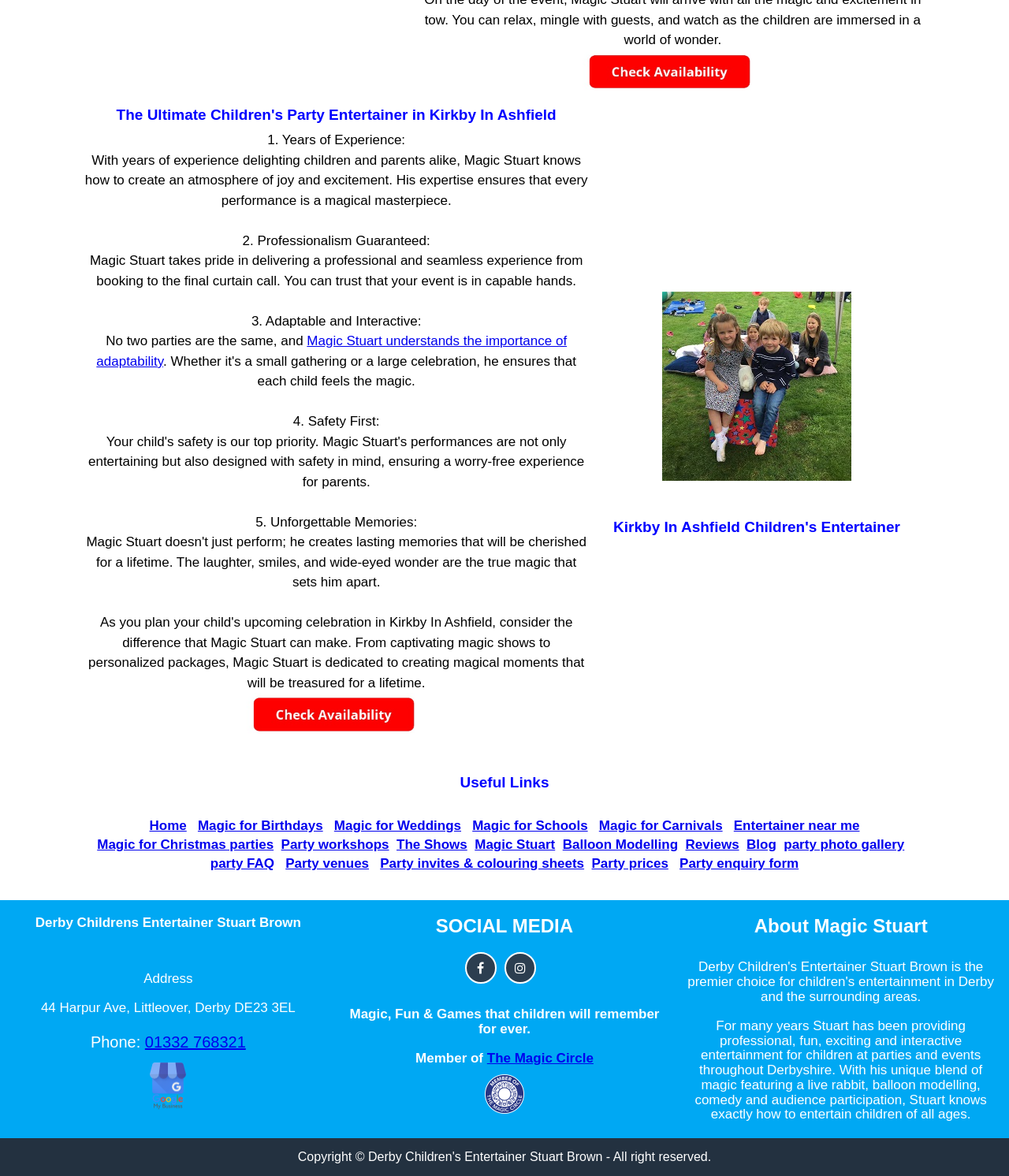Provide the bounding box coordinates for the area that should be clicked to complete the instruction: "Click the 'Childrens Entertainer Party Availability' link".

[0.083, 0.589, 0.583, 0.625]